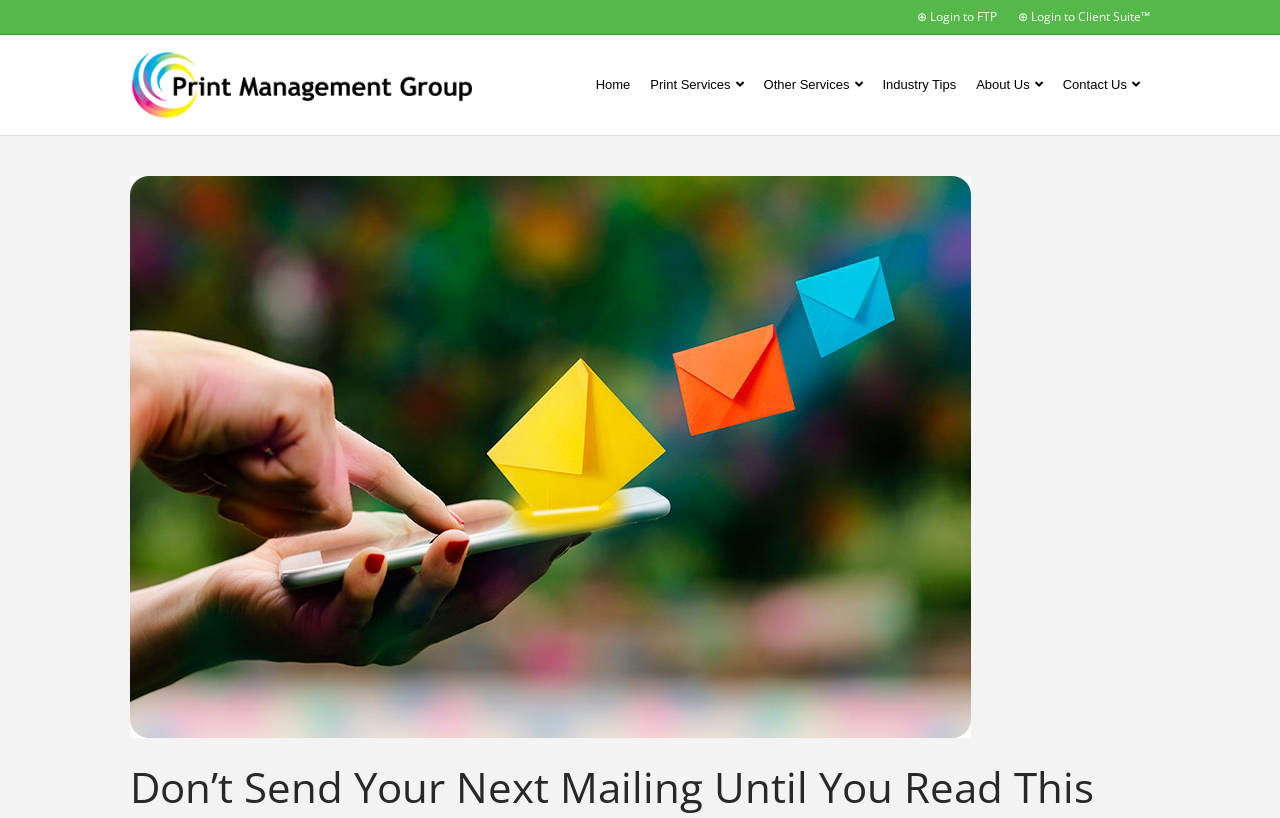Please identify the bounding box coordinates of the element I should click to complete this instruction: 'login to FTP'. The coordinates should be given as four float numbers between 0 and 1, like this: [left, top, right, bottom].

[0.716, 0.01, 0.779, 0.031]